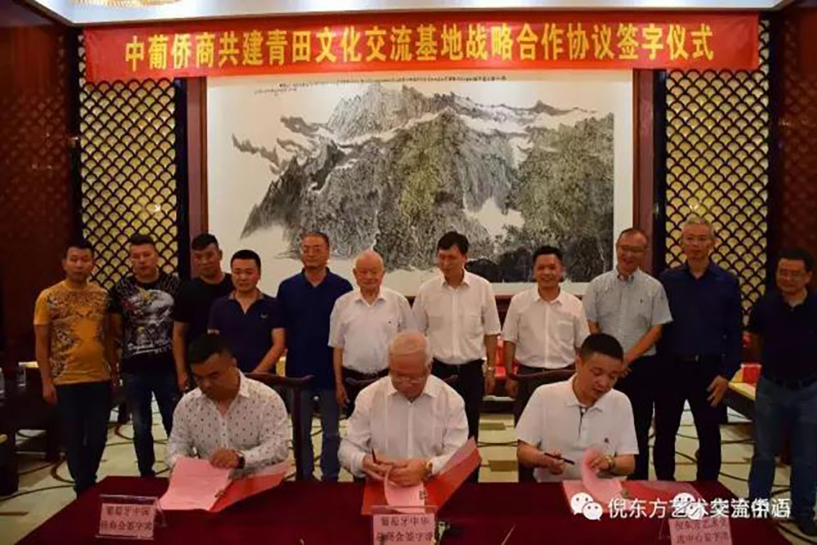Elaborate on all the key elements and details present in the image.

In this significant event, representatives from various organizations gather to formalize a cooperation agreement. The scene captures several men dressed in smart casual attire, some of whom are engaged in signing documents. The foreground features two individuals seated at a table, where they are in the process of signing the agreement, indicating a moment of collaboration and partnership. Behind them, a group of men stands, observing the proceedings, with expressions of anticipation and support.

The backdrop includes a large, beautifully detailed mural depicting a mountainous landscape, which adds an artistic touch and suggests a connection to cultural themes. At the top of the image, a prominent red banner displays the event's title in Chinese, highlighting the occasion's significance within the context of cultural and business relations. This gathering is led by Zhan Liang, who serves as the secretary-general of the delegation and holds leadership roles within the Portuguese Chinese Chamber of Commerce, reflecting the event's esteemed nature and the collaboration among the Portuguese and Chinese communities.